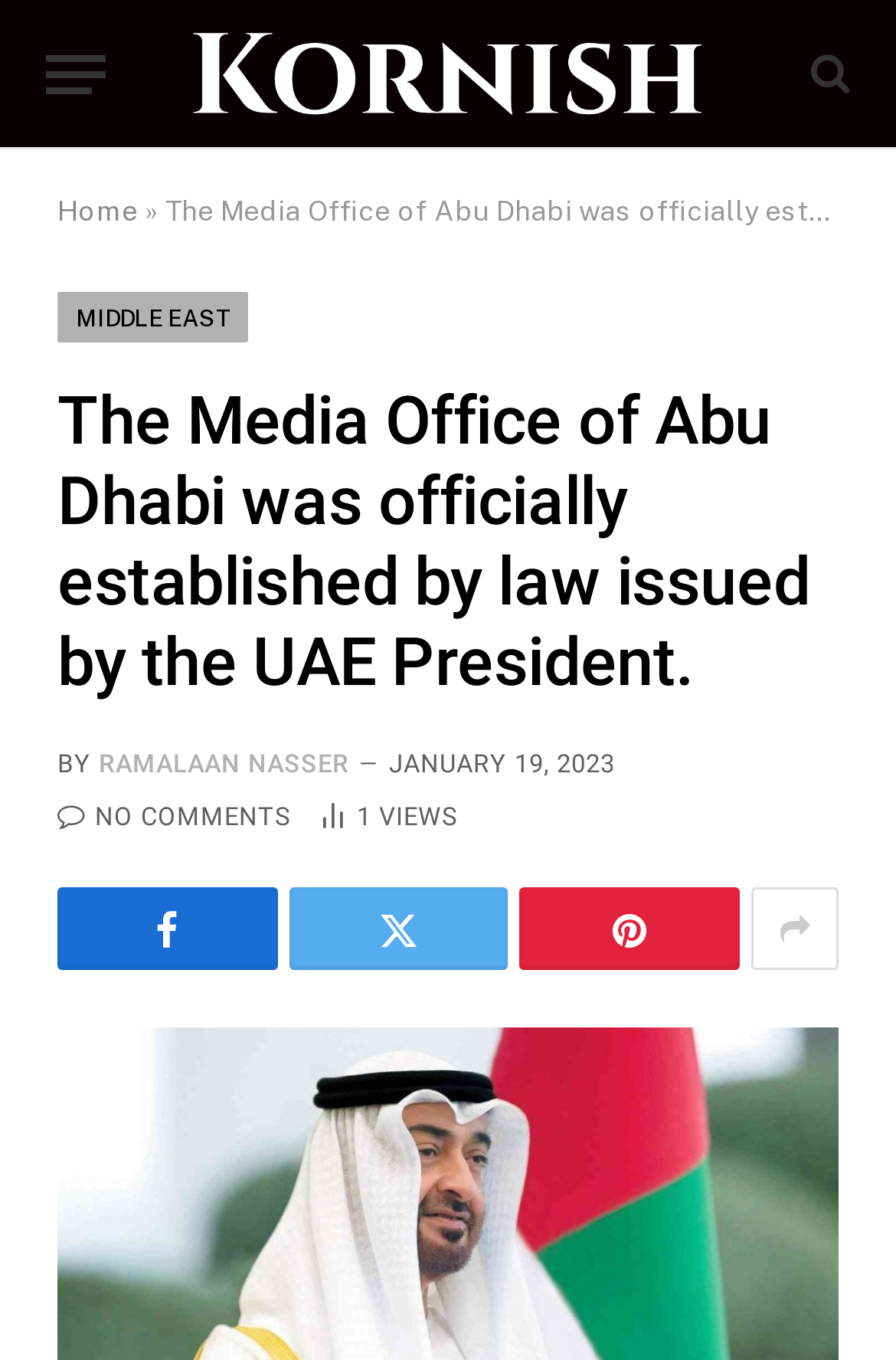Please find the bounding box coordinates of the element that needs to be clicked to perform the following instruction: "Share this article". The bounding box coordinates should be four float numbers between 0 and 1, represented as [left, top, right, bottom].

[0.58, 0.653, 0.826, 0.714]